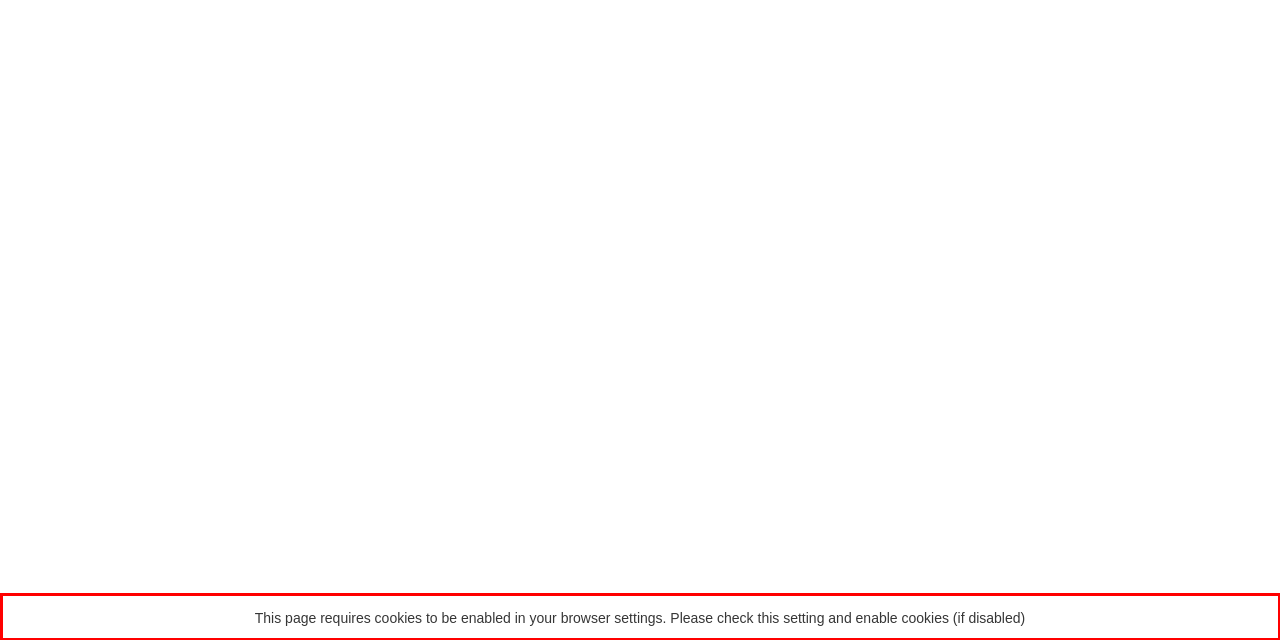Locate the red bounding box in the provided webpage screenshot and use OCR to determine the text content inside it.

This page requires cookies to be enabled in your browser settings. Please check this setting and enable cookies (if disabled)